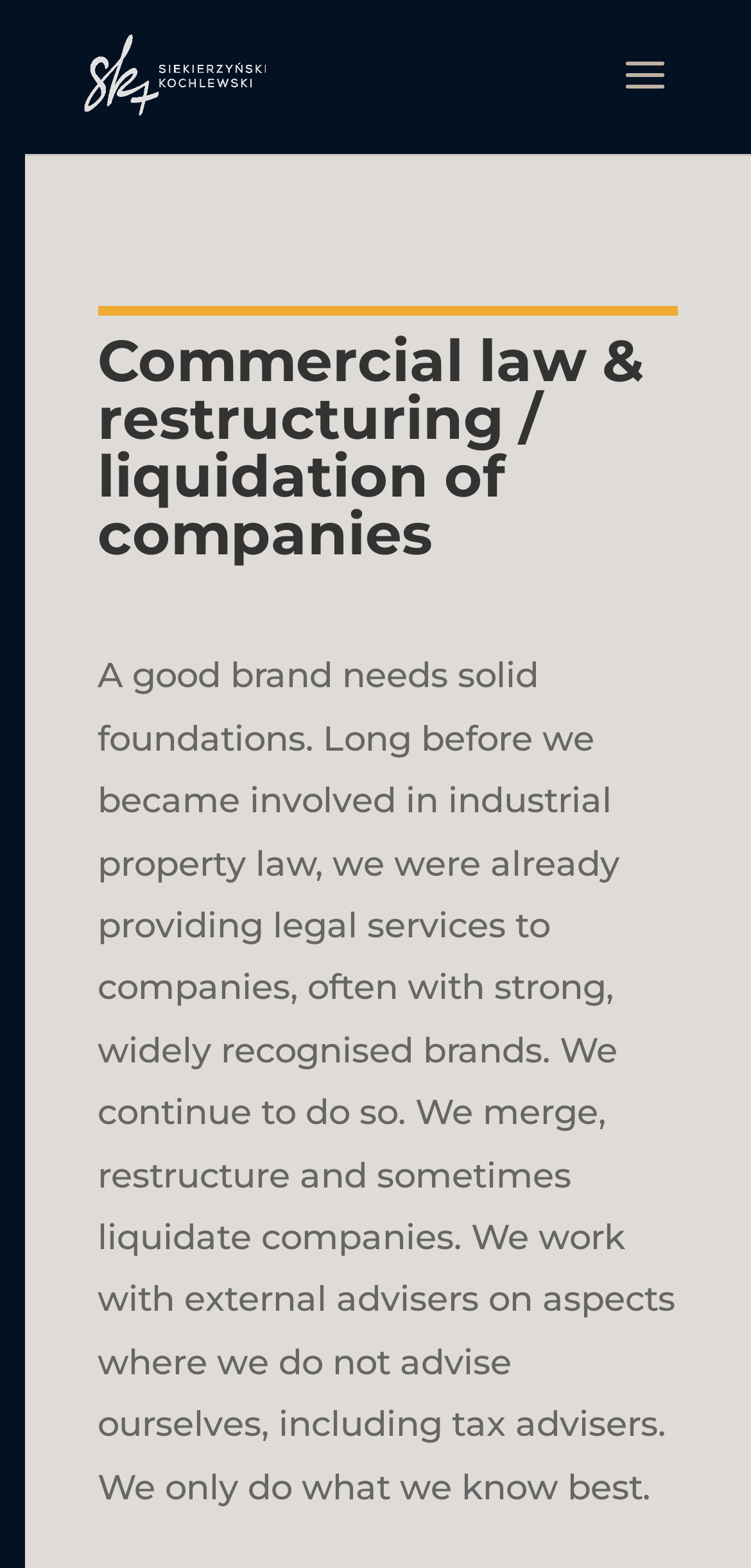Determine the bounding box coordinates of the UI element described by: "alt="SK+ Siekierzyński Kochlewski"".

[0.11, 0.036, 0.353, 0.058]